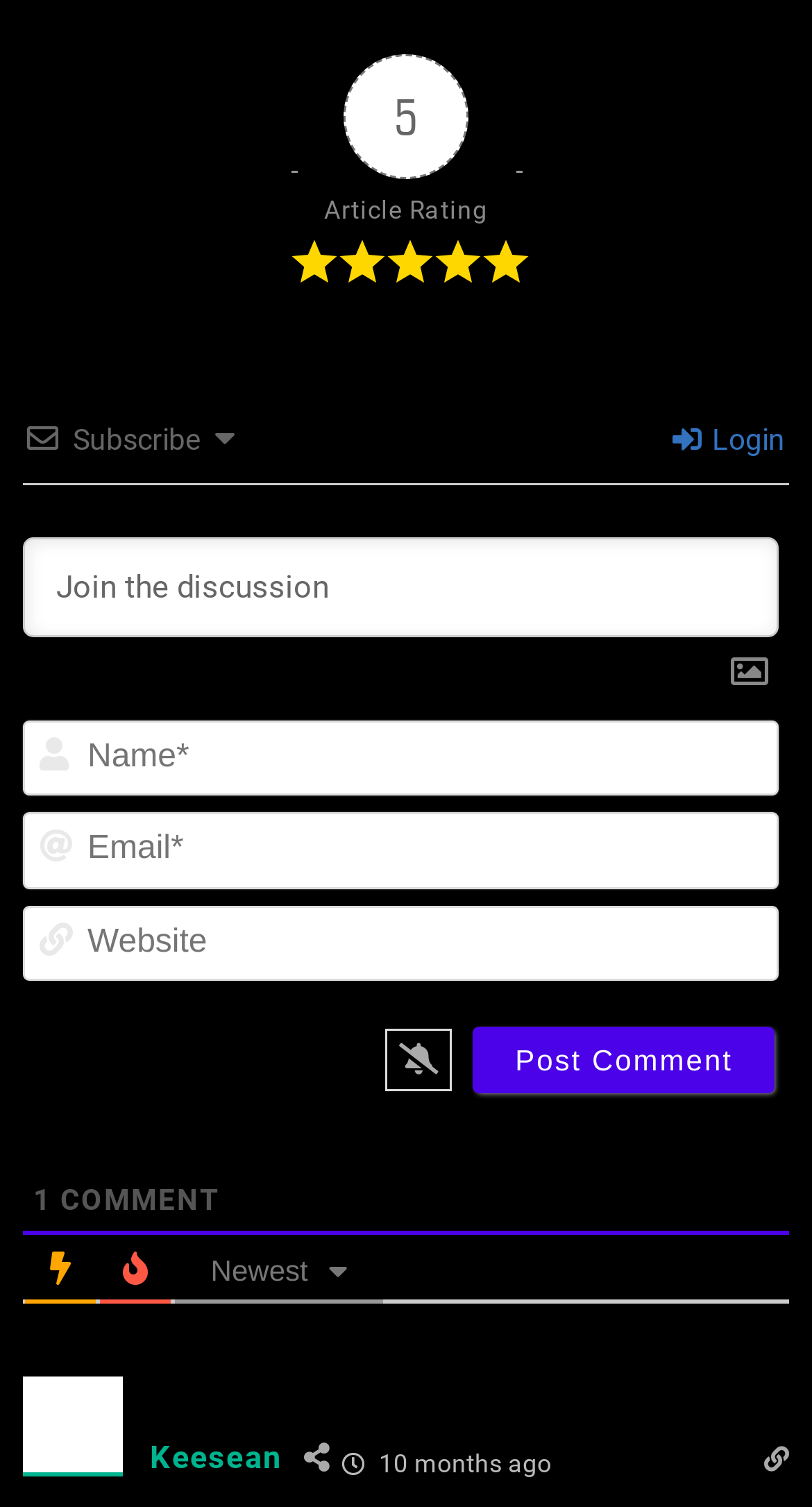Please answer the following question using a single word or phrase: What is the label of the first text box?

Join the discussion